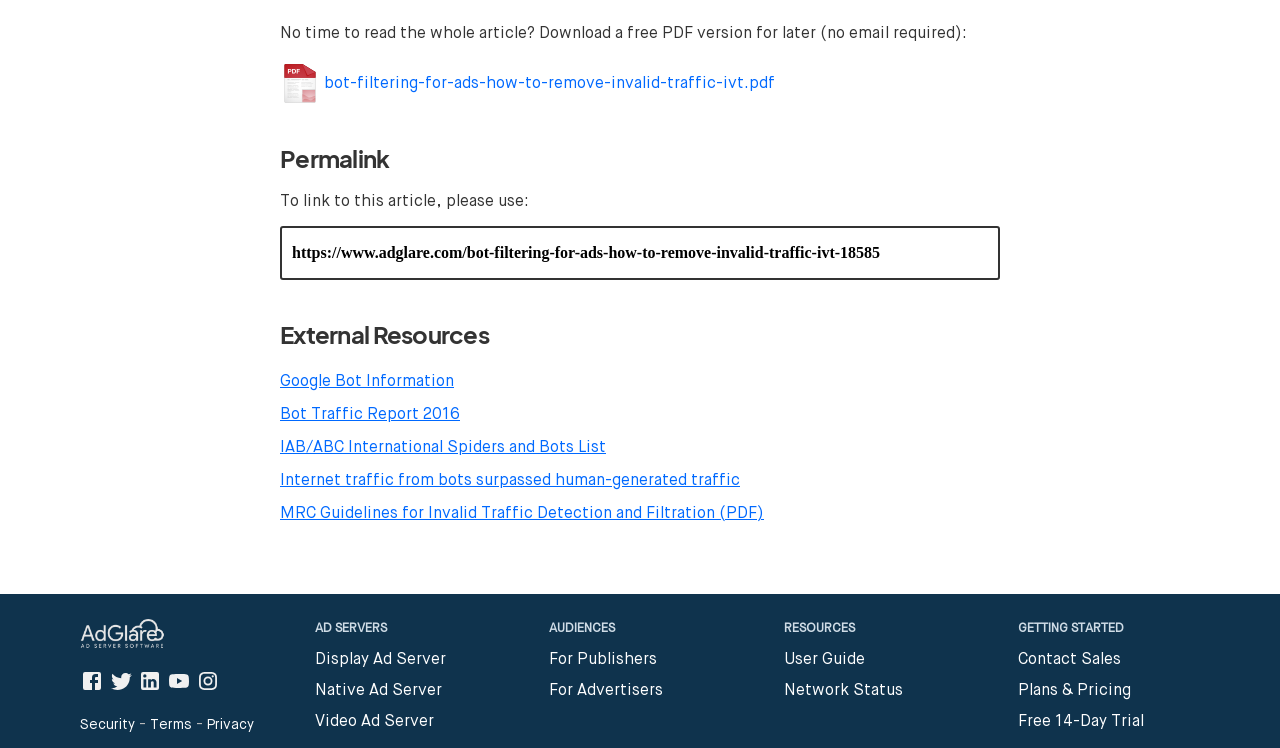Determine the bounding box coordinates of the clickable area required to perform the following instruction: "Explore the link about Mark Carrier". The coordinates should be represented as four float numbers between 0 and 1: [left, top, right, bottom].

None